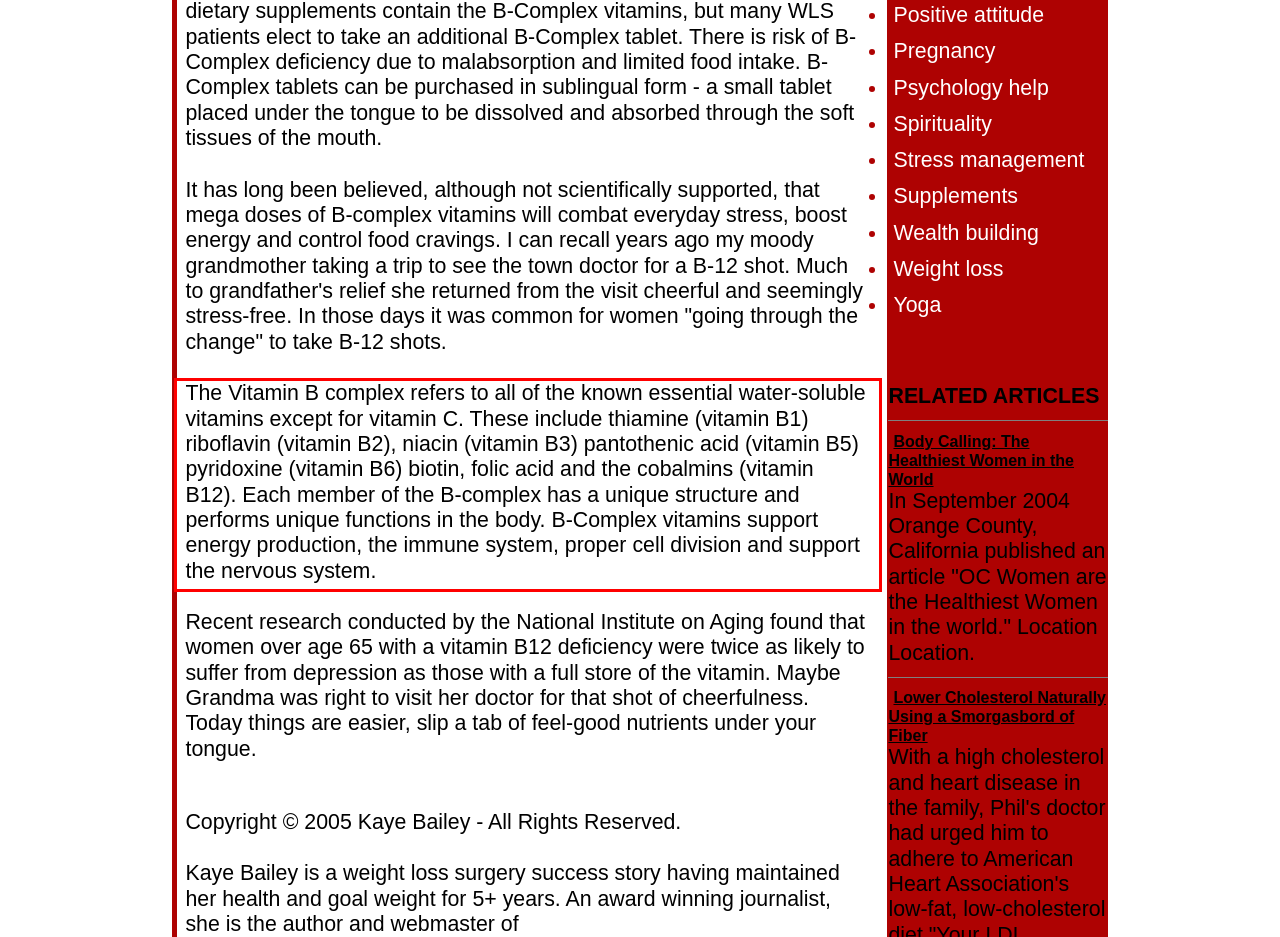You have a screenshot with a red rectangle around a UI element. Recognize and extract the text within this red bounding box using OCR.

The Vitamin B complex refers to all of the known essential water-soluble vitamins except for vitamin C. These include thiamine (vitamin B1) riboflavin (vitamin B2), niacin (vitamin B3) pantothenic acid (vitamin B5) pyridoxine (vitamin B6) biotin, folic acid and the cobalmins (vitamin B12). Each member of the B-complex has a unique structure and performs unique functions in the body. B-Complex vitamins support energy production, the immune system, proper cell division and support the nervous system.